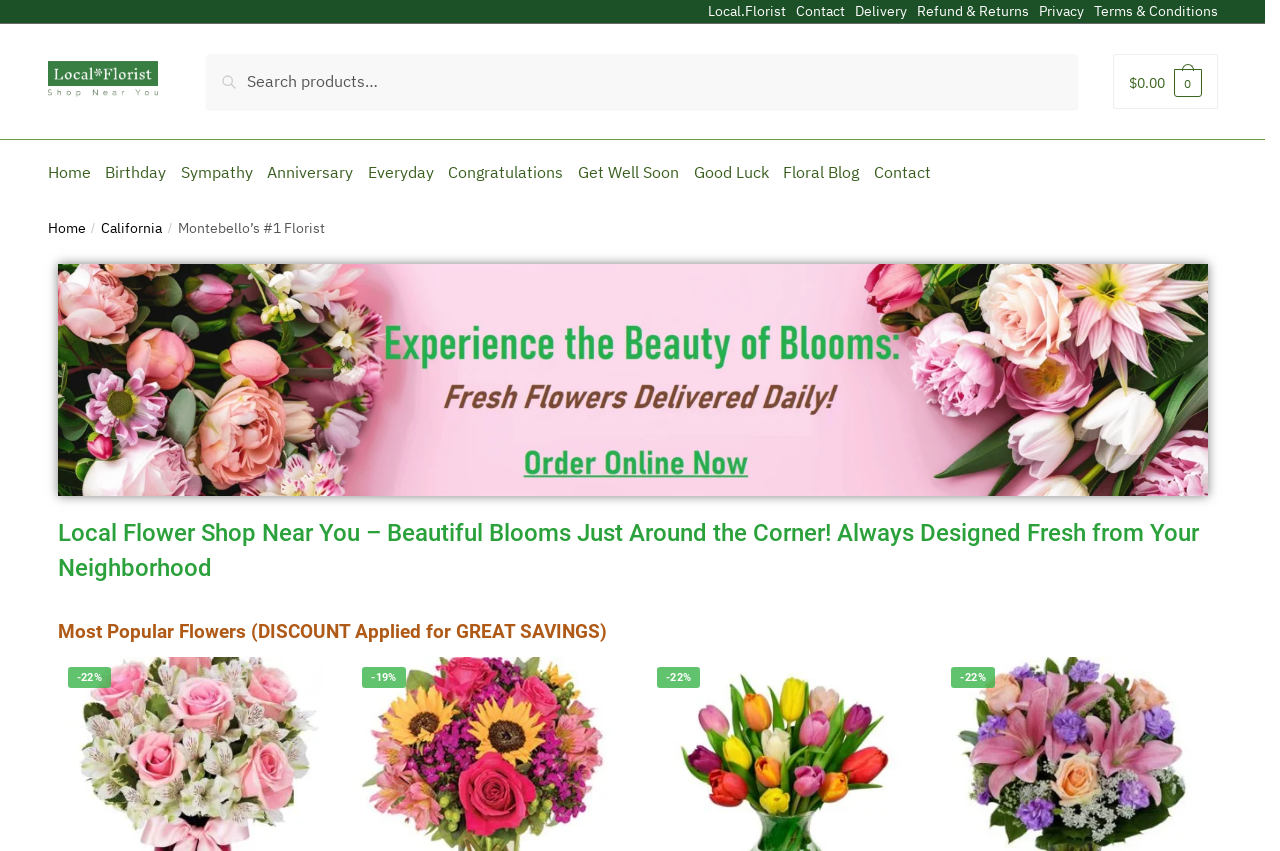Provide the bounding box coordinates for the UI element that is described by this text: "$0.00 0". The coordinates should be in the form of four float numbers between 0 and 1: [left, top, right, bottom].

[0.869, 0.063, 0.951, 0.128]